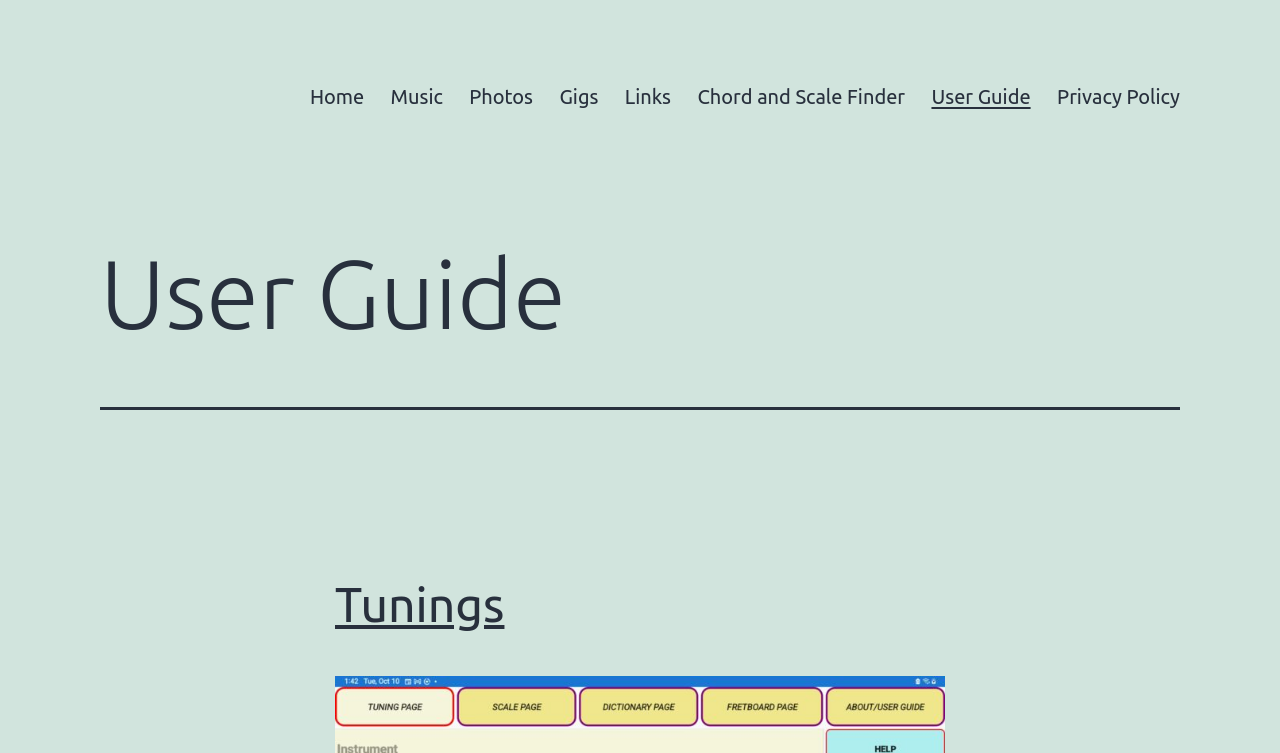What is the first menu item?
Please look at the screenshot and answer in one word or a short phrase.

Home